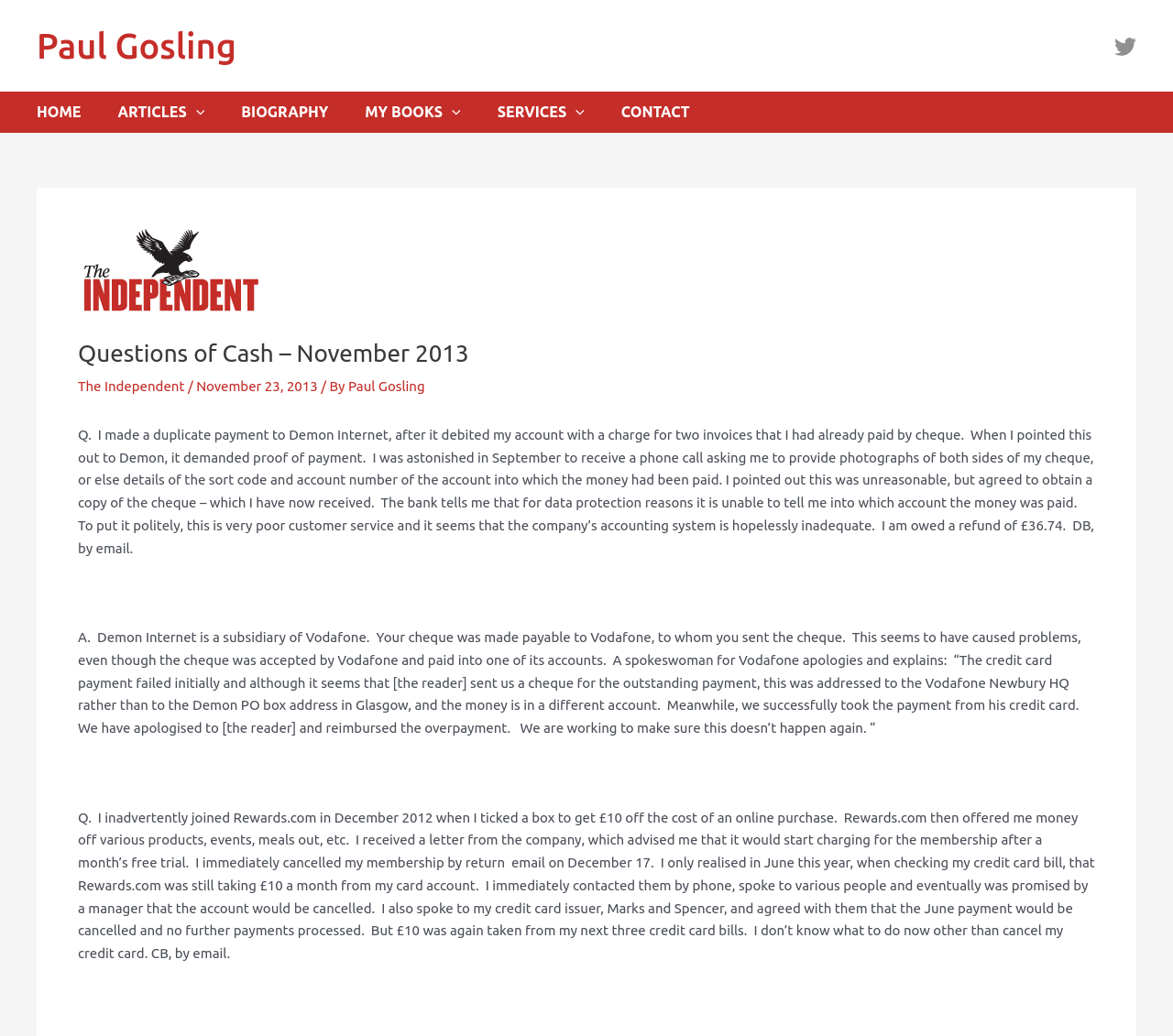For the given element description Paul Gosling, determine the bounding box coordinates of the UI element. The coordinates should follow the format (top-left x, top-left y, bottom-right x, bottom-right y) and be within the range of 0 to 1.

[0.031, 0.025, 0.202, 0.062]